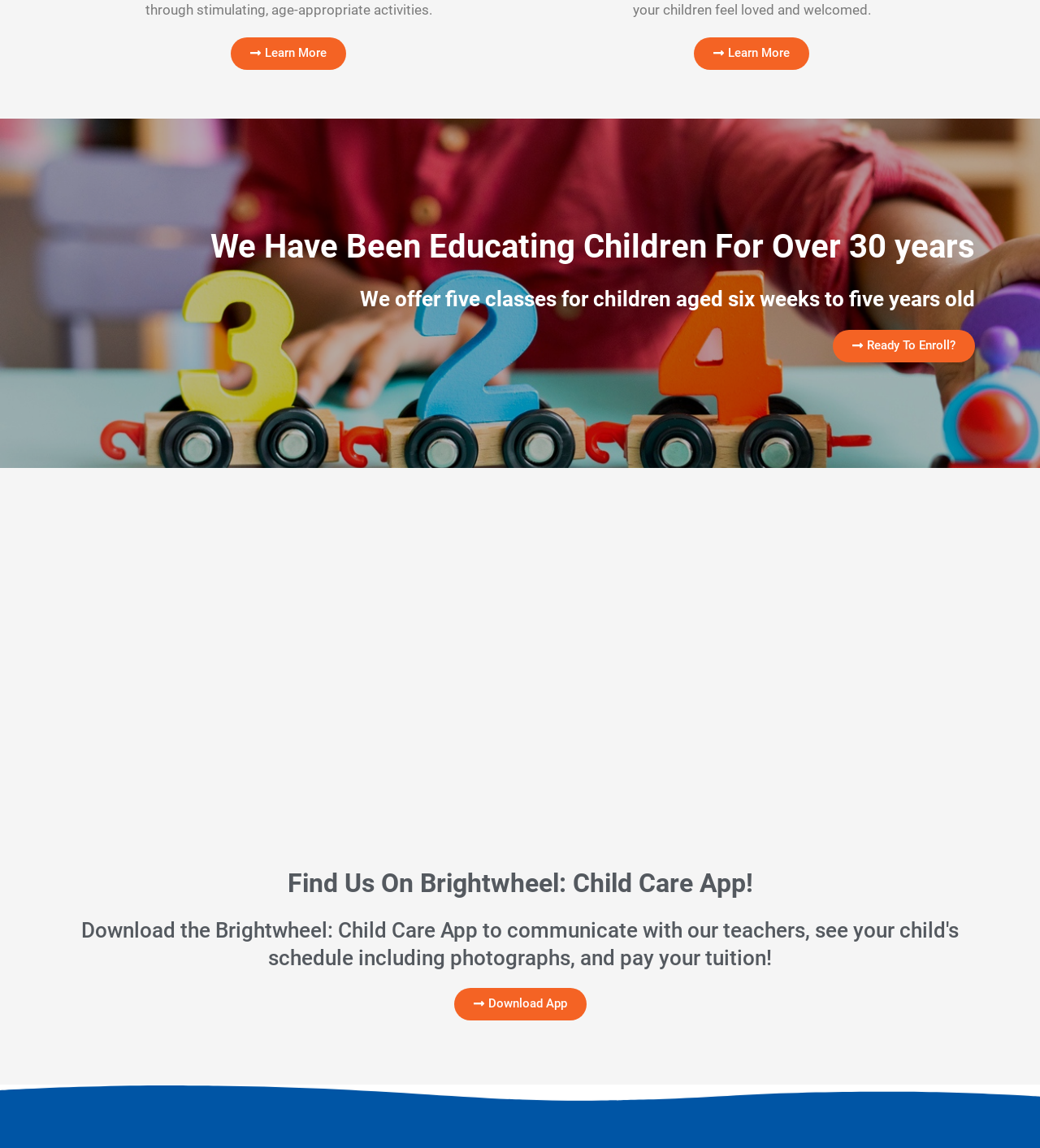What is the name of the child care app?
Look at the image and answer with only one word or phrase.

Brightwheel